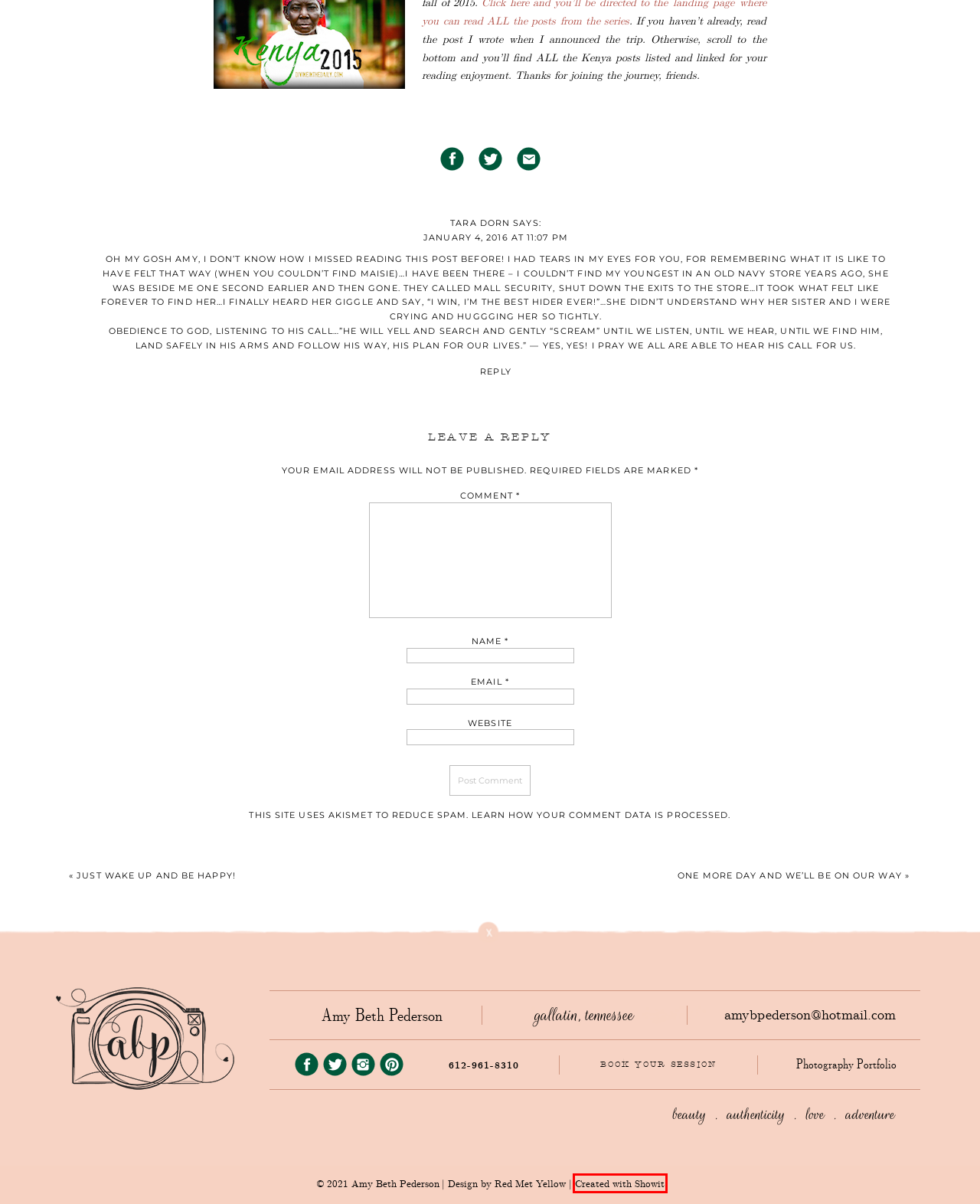Evaluate the webpage screenshot and identify the element within the red bounding box. Select the webpage description that best fits the new webpage after clicking the highlighted element. Here are the candidates:
A. Meet Amy
B. Contact
C. One More Day and We'll Be On Our Way - Amy Beth Pederson
D. Just Wake Up and Be Happy! - Amy Beth Pederson
E. Privacy Policy – Akismet
F. Red Met Yellow Creative - Website and Marketing Templates
G. Showit: A Drag & Drop Website Builder for Creatives
H. Africa. When God Says Fly. - Amy Beth Pederson

G